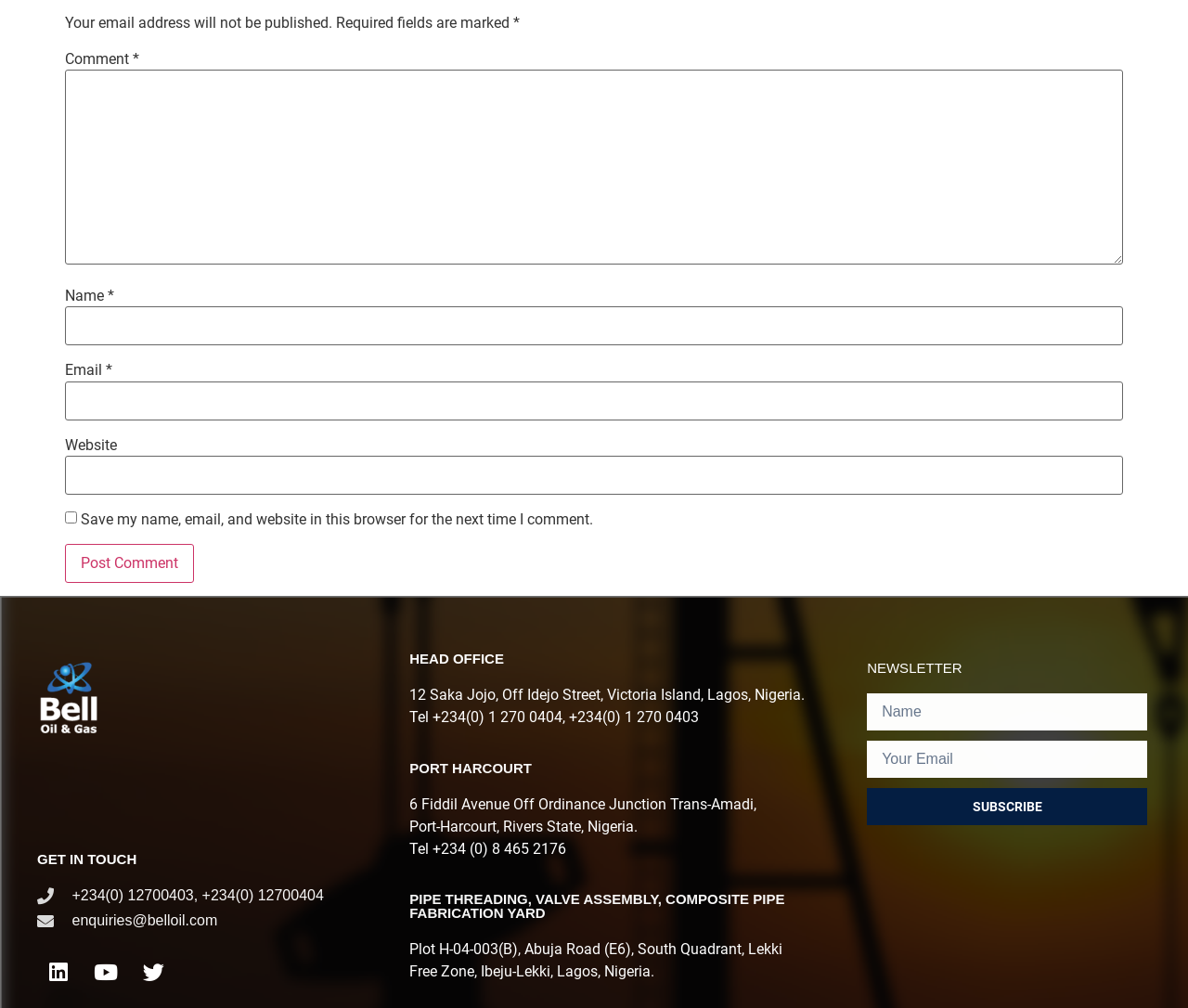What is the purpose of the newsletter section?
Utilize the image to construct a detailed and well-explained answer.

The newsletter section contains input fields for name and email, and a 'SUBSCRIBE' button, which suggests that users can subscribe to a newsletter by providing their name and email address.